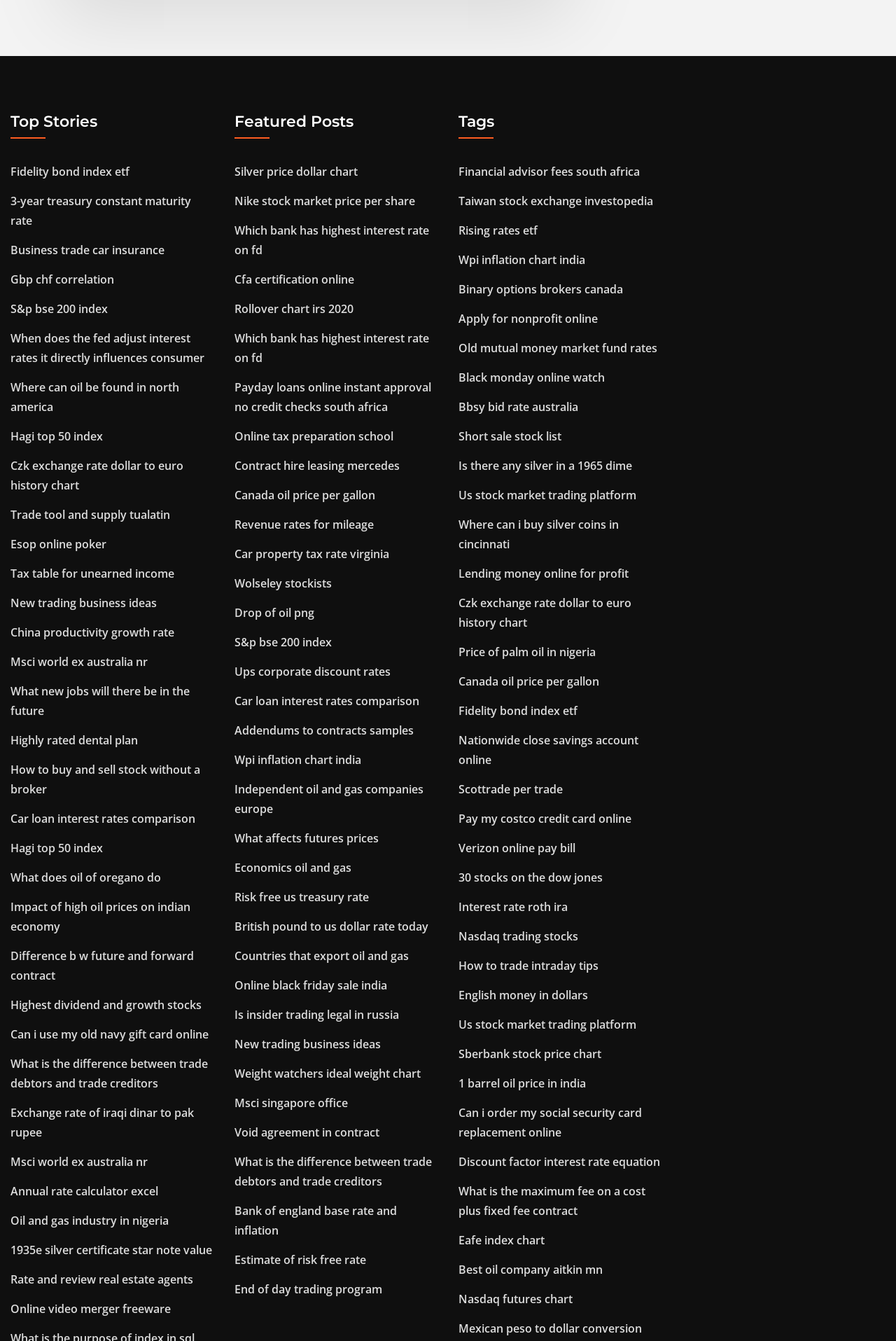Please answer the following question using a single word or phrase: 
How many links are there in the 'Featured Posts' section?

34